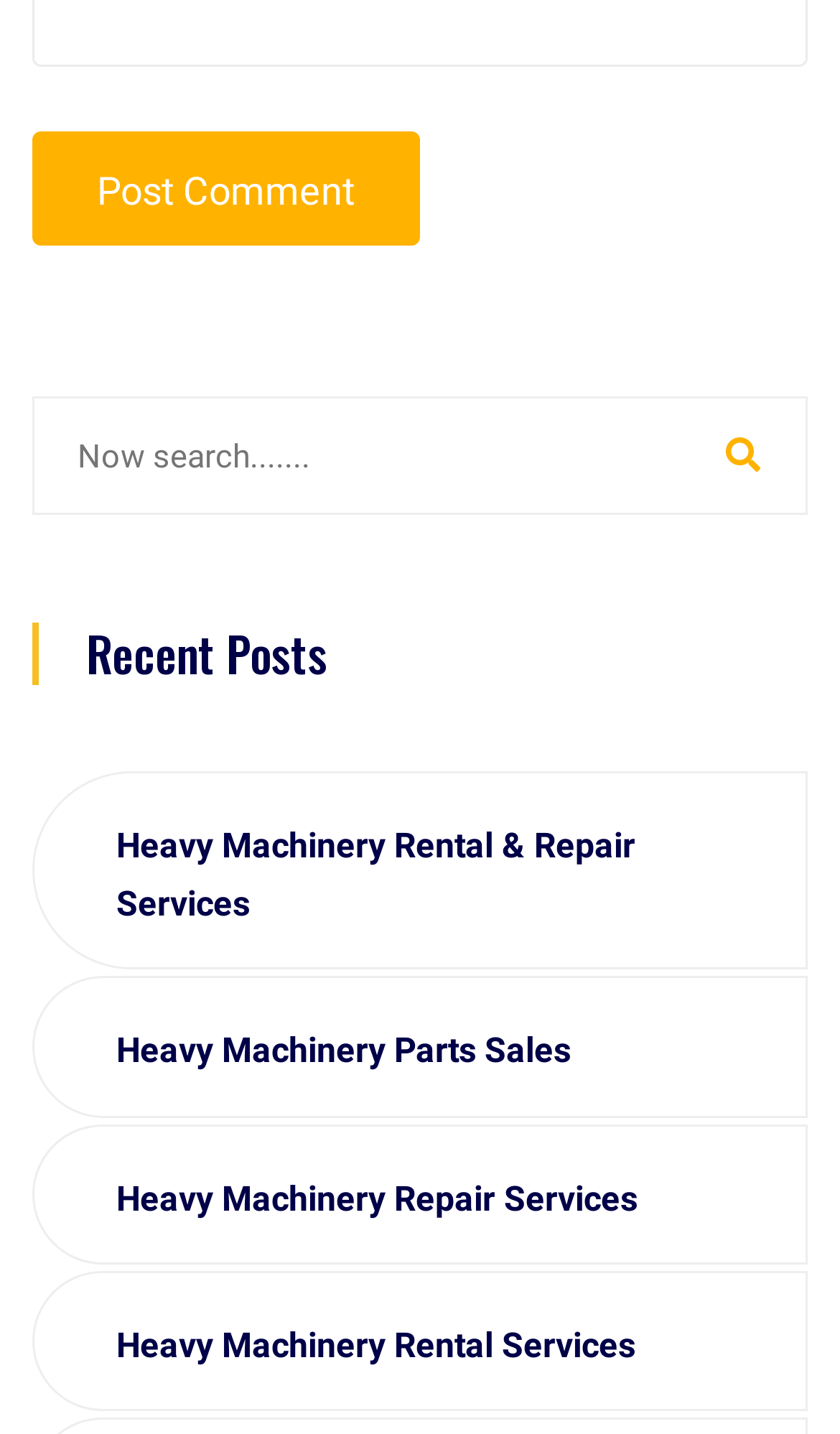Please find the bounding box for the following UI element description. Provide the coordinates in (top-left x, top-left y, bottom-right x, bottom-right y) format, with values between 0 and 1: Terms and Conditions

None